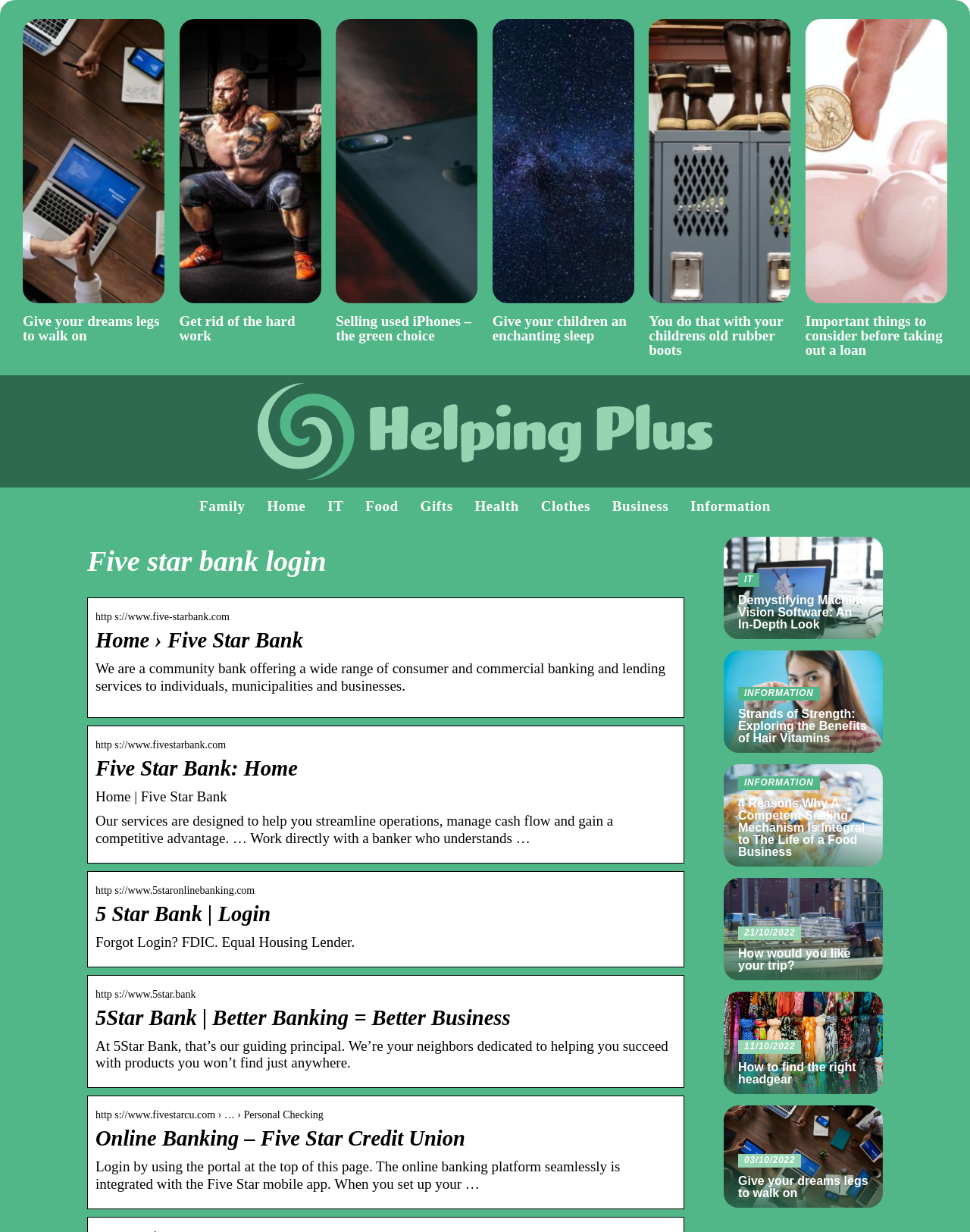Using the provided element description: "Information", identify the bounding box coordinates. The coordinates should be four floats between 0 and 1 in the order [left, top, right, bottom].

[0.712, 0.404, 0.794, 0.417]